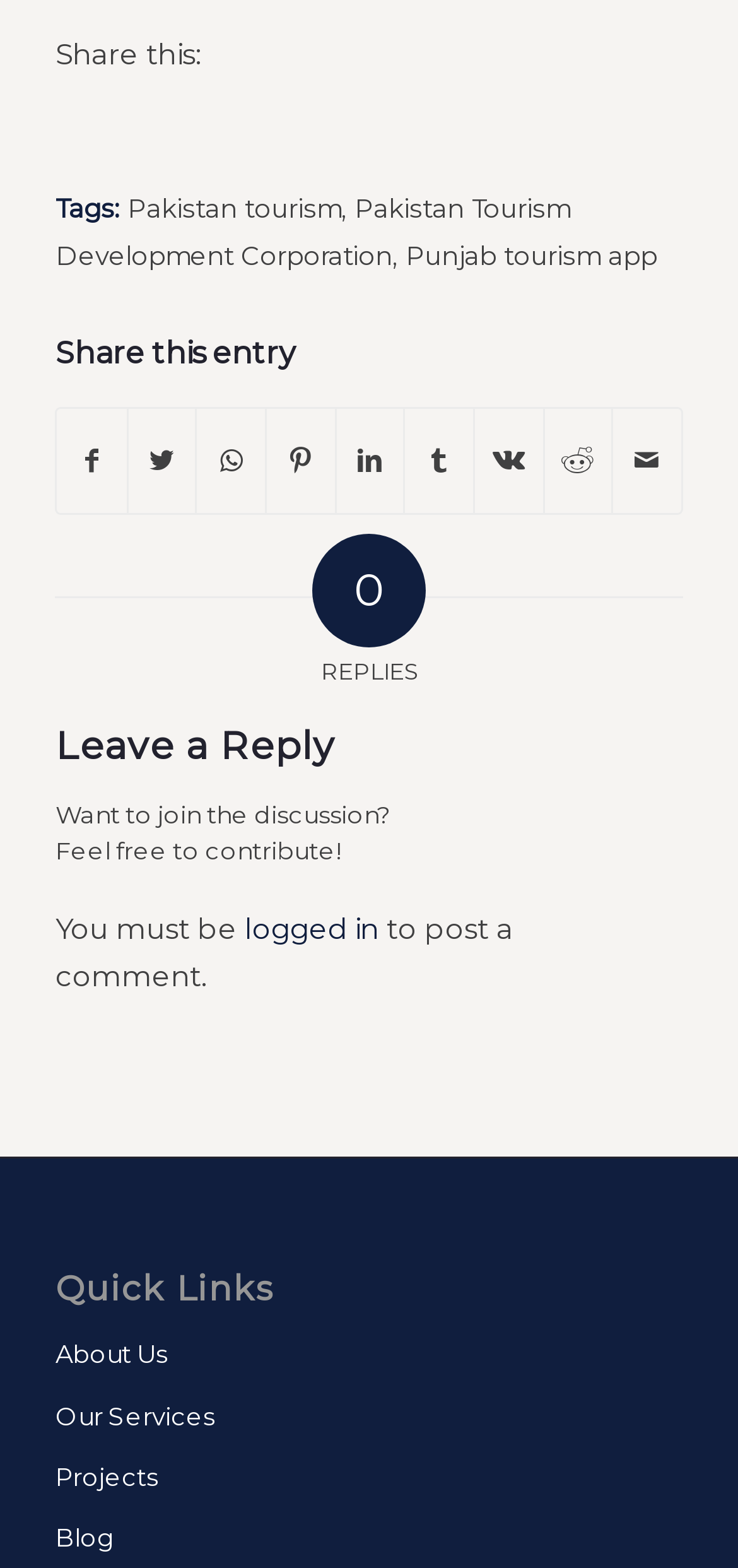What is required to post a comment?
Refer to the image and provide a detailed answer to the question.

According to the text, 'You must be logged in to post a comment', which means that a user needs to be logged in to post a comment.